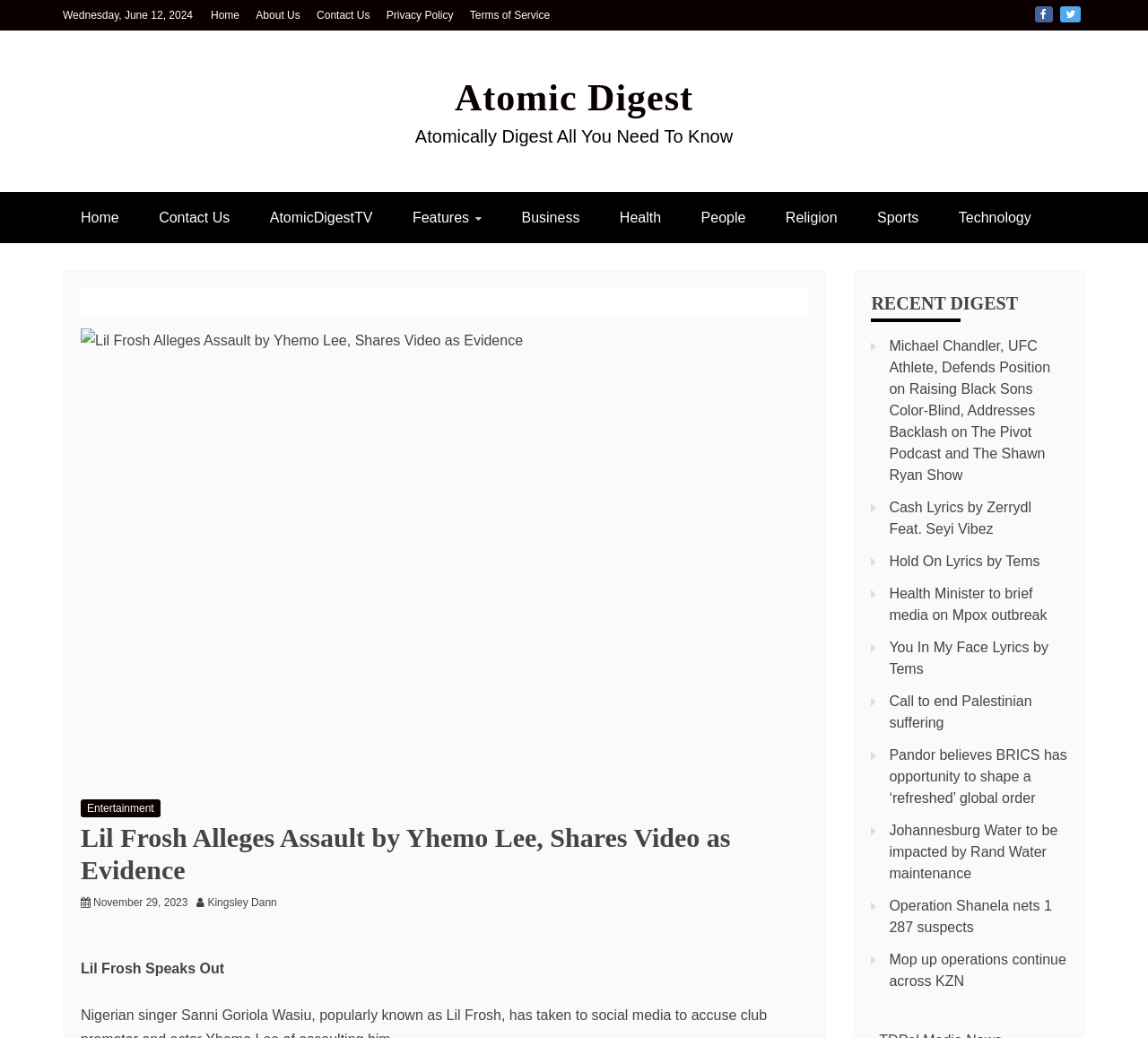Determine the bounding box coordinates of the section I need to click to execute the following instruction: "Visit the 'Atomic Digest' page". Provide the coordinates as four float numbers between 0 and 1, i.e., [left, top, right, bottom].

[0.396, 0.075, 0.604, 0.114]